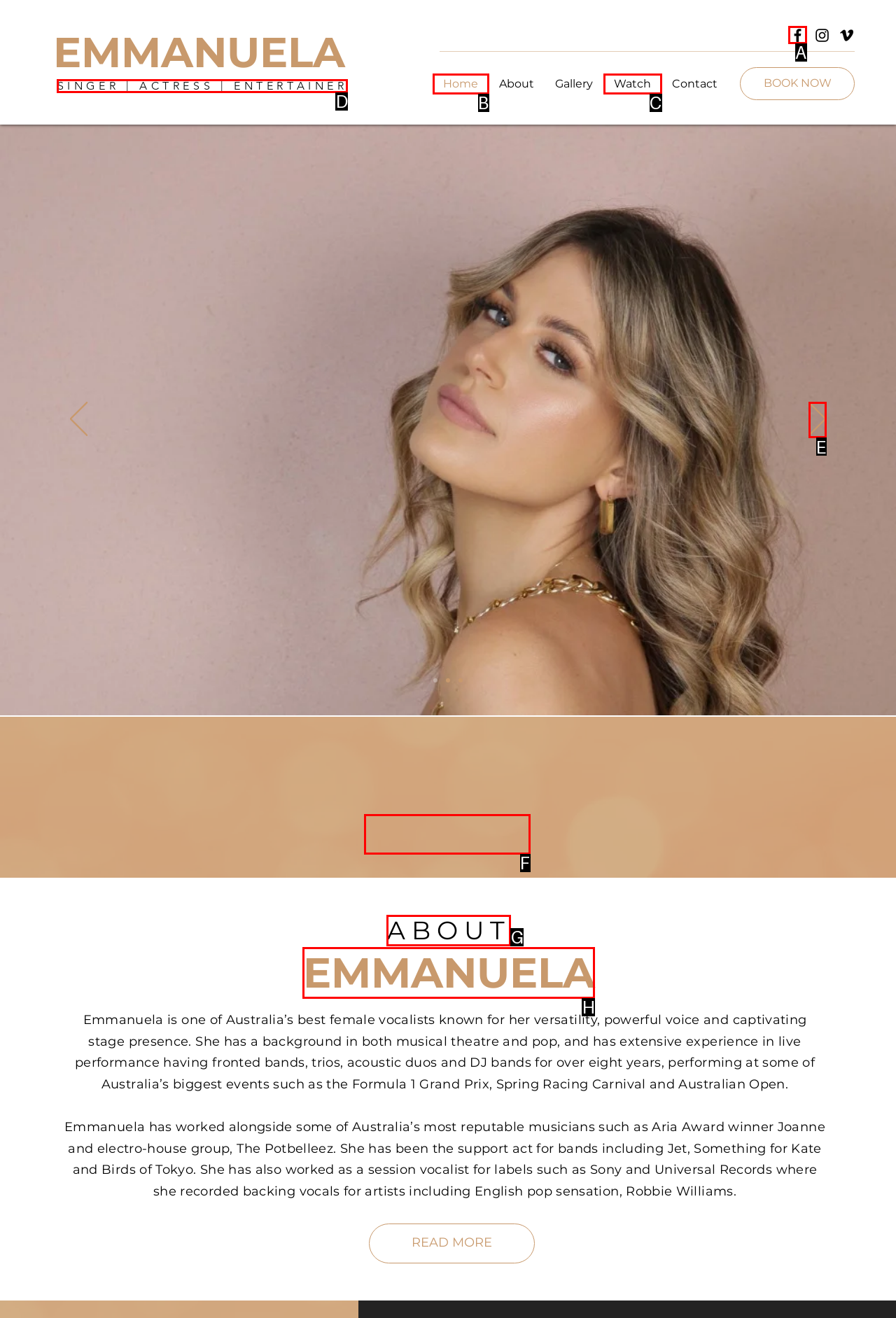Decide which letter you need to select to fulfill the task: Click on the Facebook link
Answer with the letter that matches the correct option directly.

A